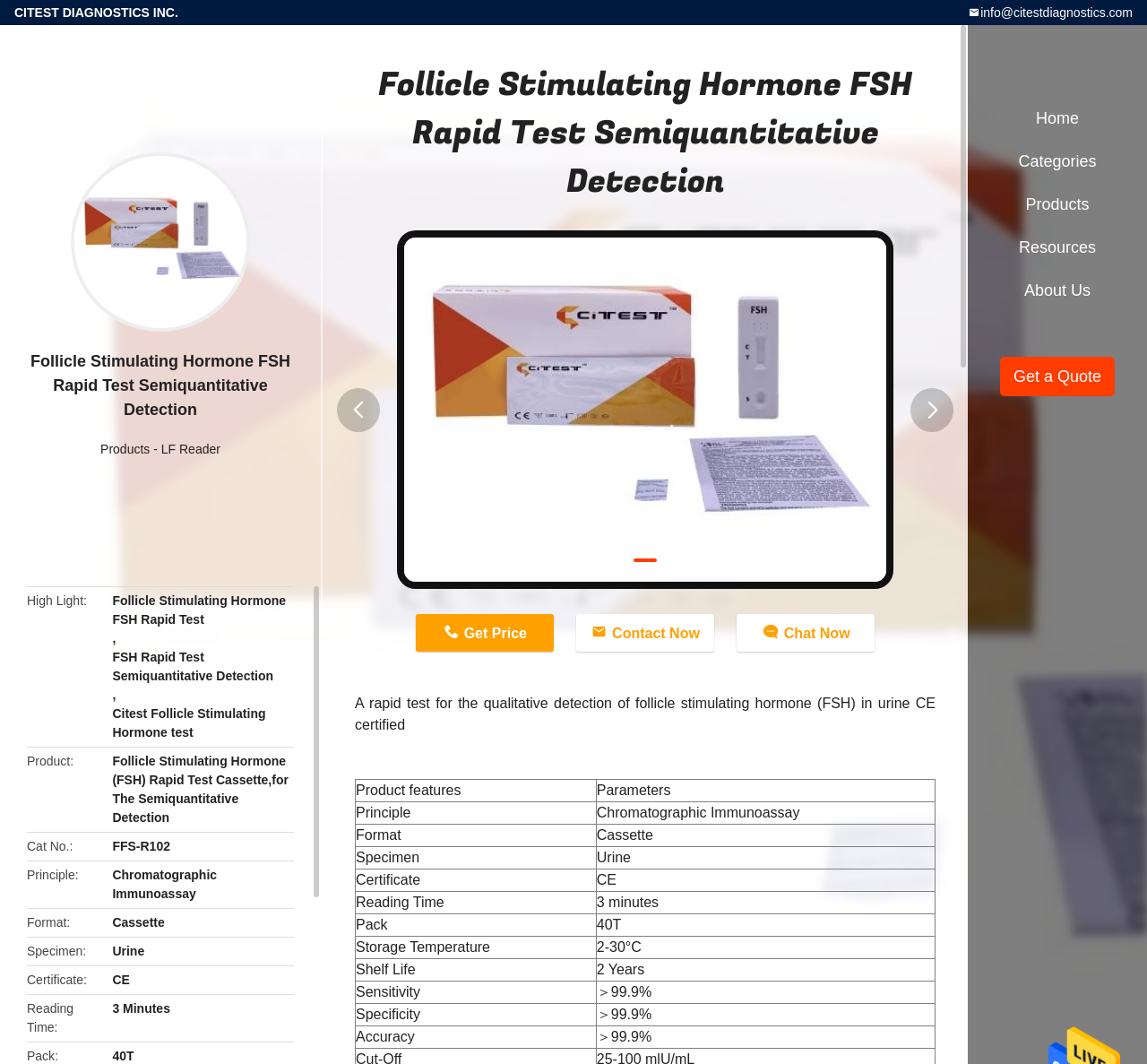Please answer the following question using a single word or phrase: 
What is the format of the Follicle Stimulating Hormone FSH Rapid Test?

Cassette